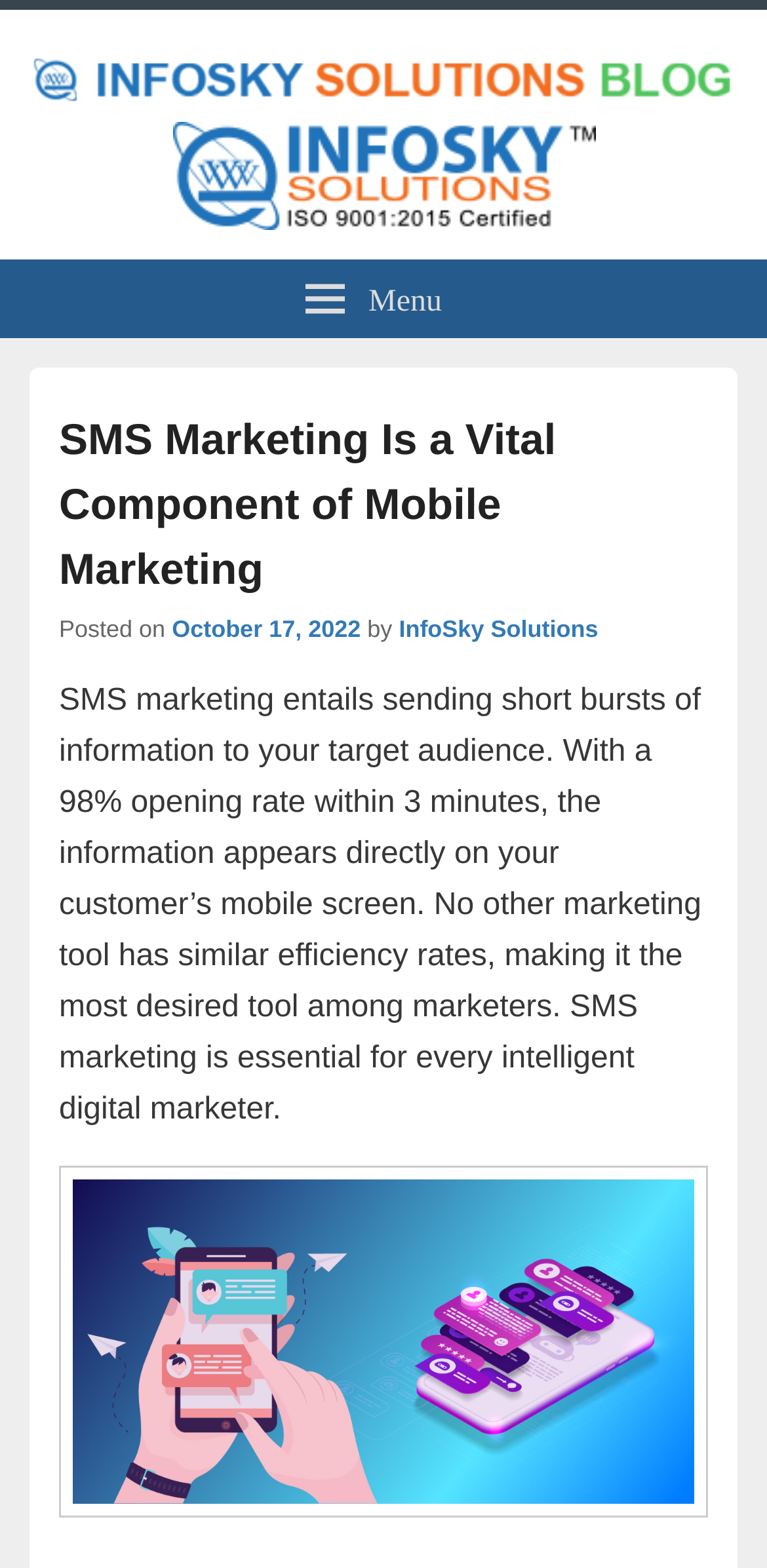Use a single word or phrase to answer the question: 
What is the purpose of SMS marketing?

Sending information to target audience